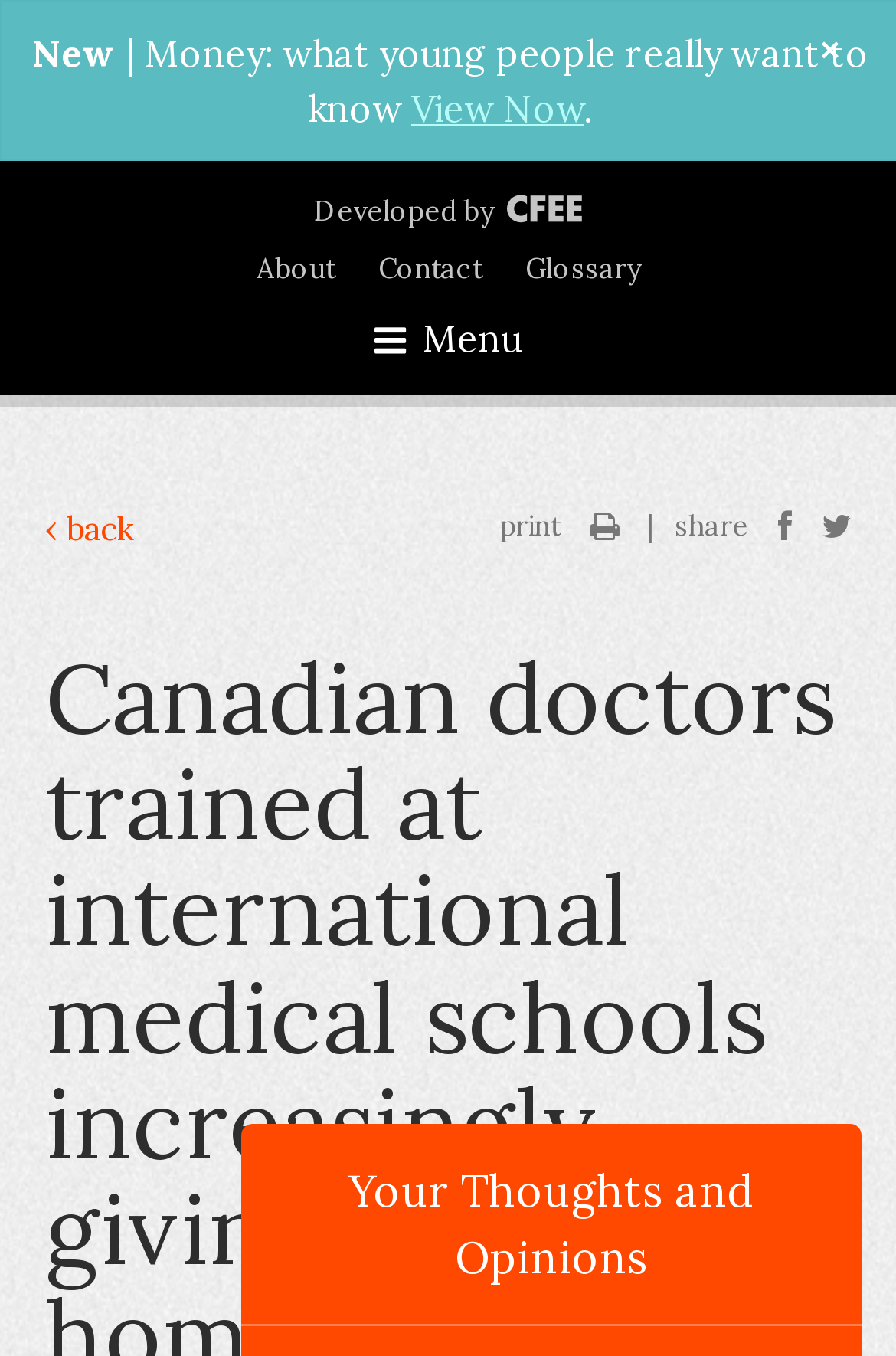What is the last option in the sharing section?
Provide a comprehensive and detailed answer to the question.

The last option in the sharing section is 'share' which is a StaticText located at the bottom right of the webpage.